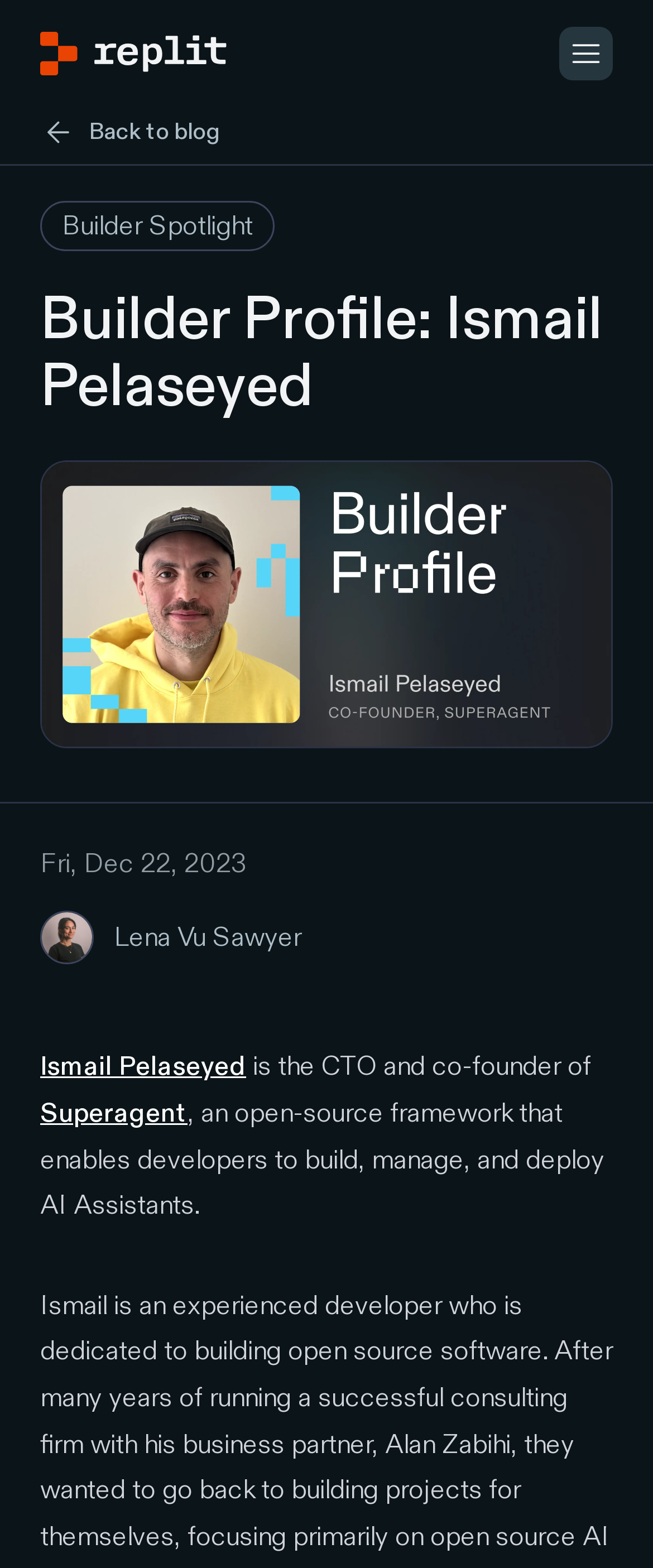Determine the bounding box coordinates for the element that should be clicked to follow this instruction: "Log in". The coordinates should be given as four float numbers between 0 and 1, in the format [left, top, right, bottom].

[0.051, 0.651, 0.479, 0.69]